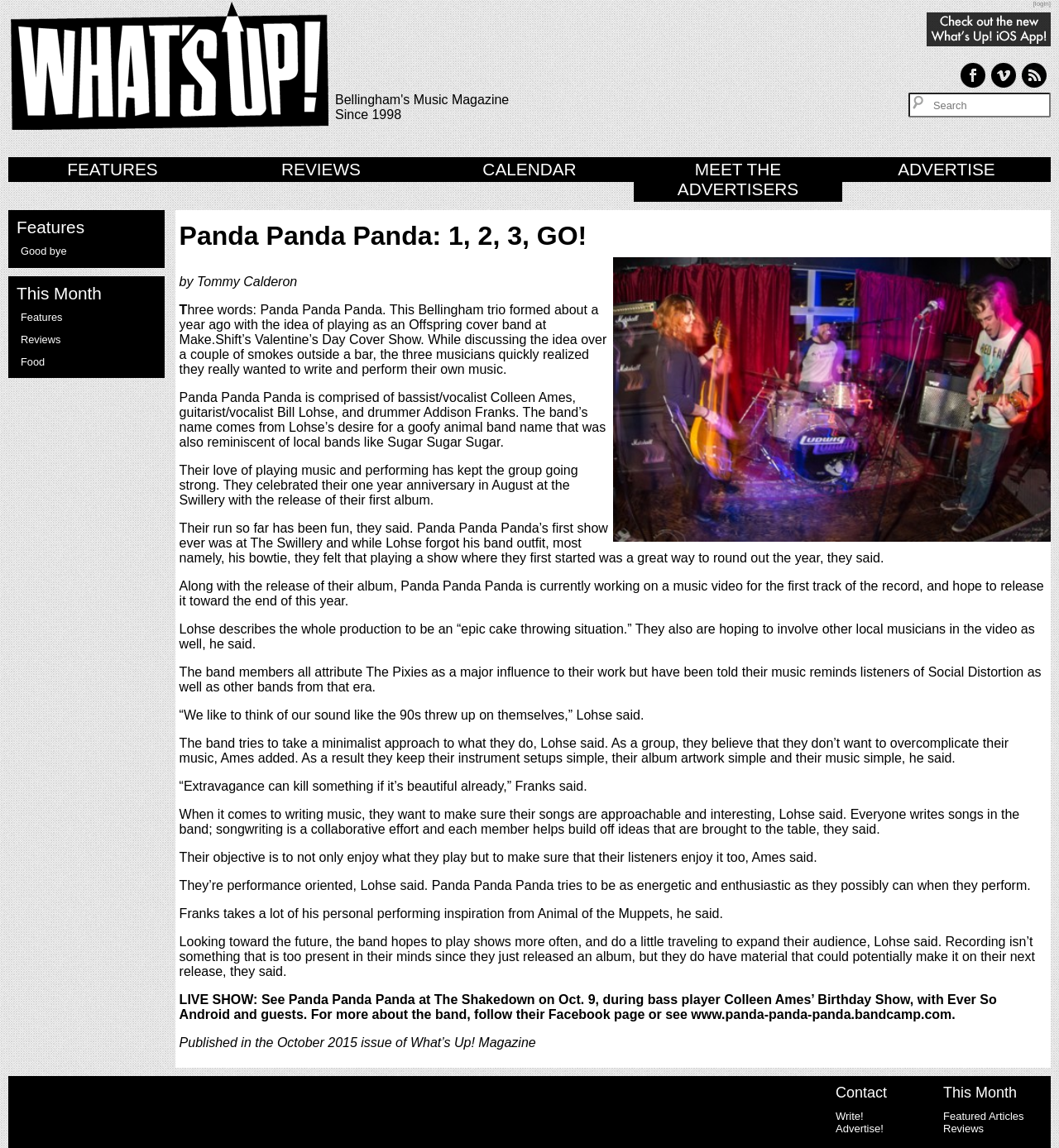Highlight the bounding box of the UI element that corresponds to this description: "alt="What's Up! Tonight! App"".

[0.875, 0.03, 0.992, 0.043]